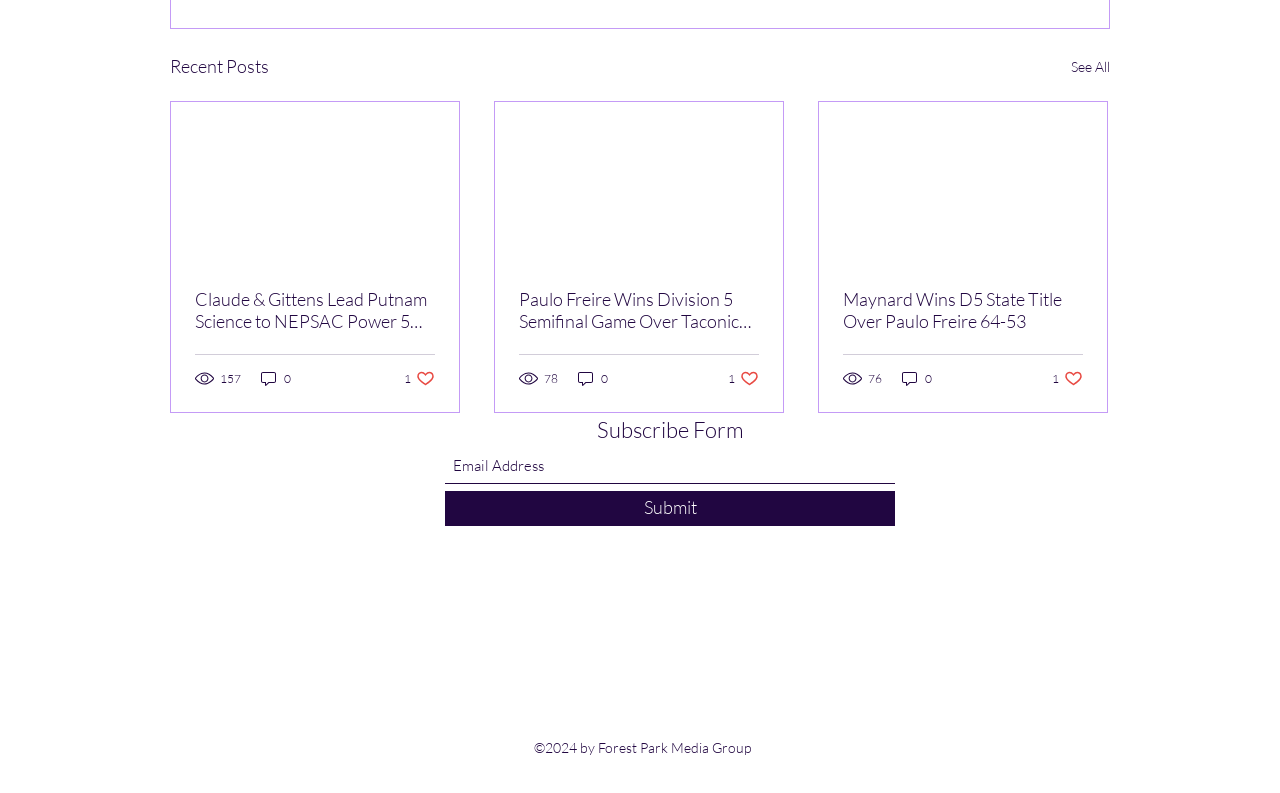What is the title of the first article?
Answer the question with just one word or phrase using the image.

Claude & Gittens Lead Putnam Science to NEPSAC Power 5 AAA Championship